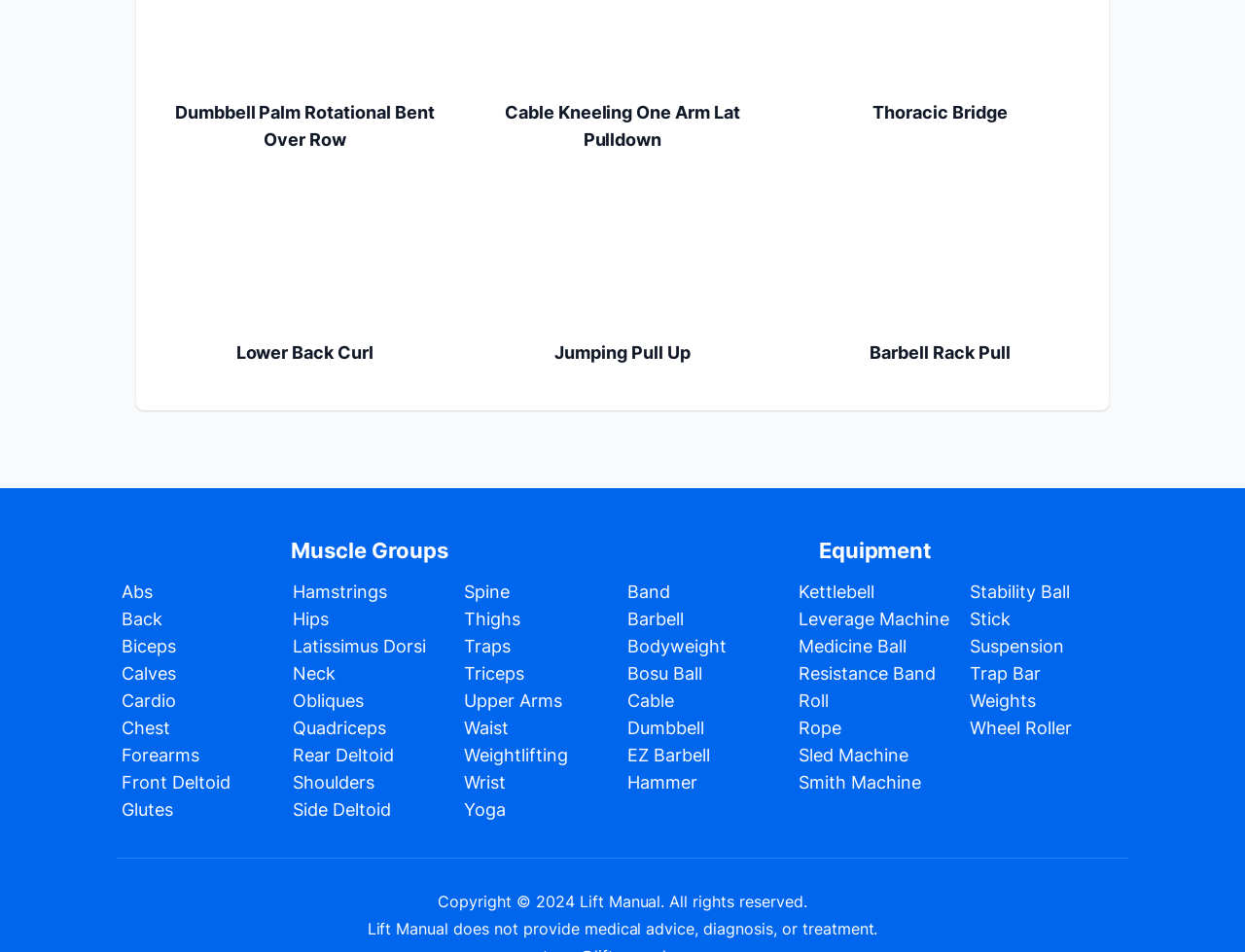Identify the bounding box coordinates for the element that needs to be clicked to fulfill this instruction: "View Lower Back Curl". Provide the coordinates in the format of four float numbers between 0 and 1: [left, top, right, bottom].

[0.125, 0.257, 0.365, 0.278]